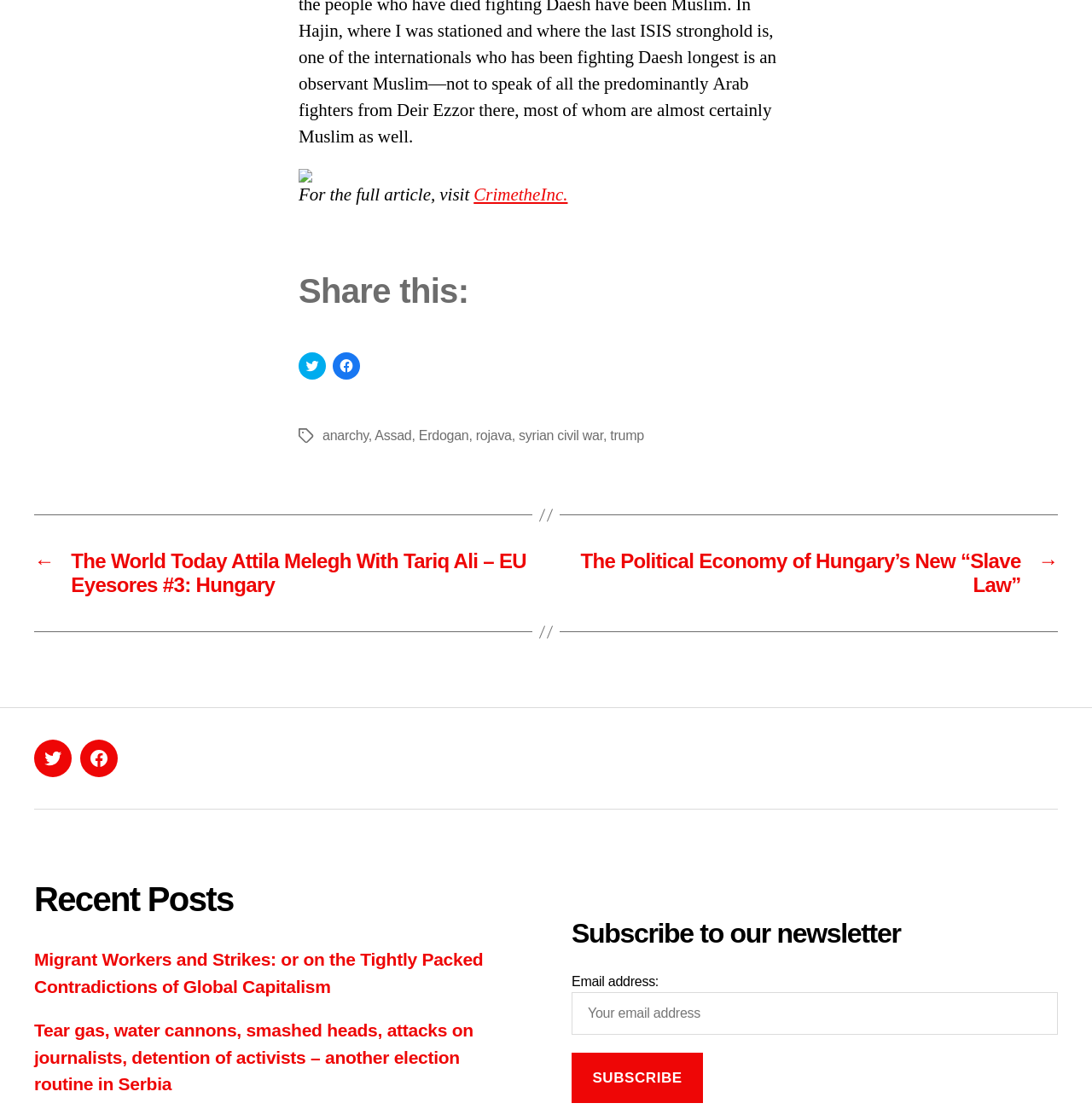Please determine the bounding box coordinates of the area that needs to be clicked to complete this task: 'Visit NCHWA.com'. The coordinates must be four float numbers between 0 and 1, formatted as [left, top, right, bottom].

None